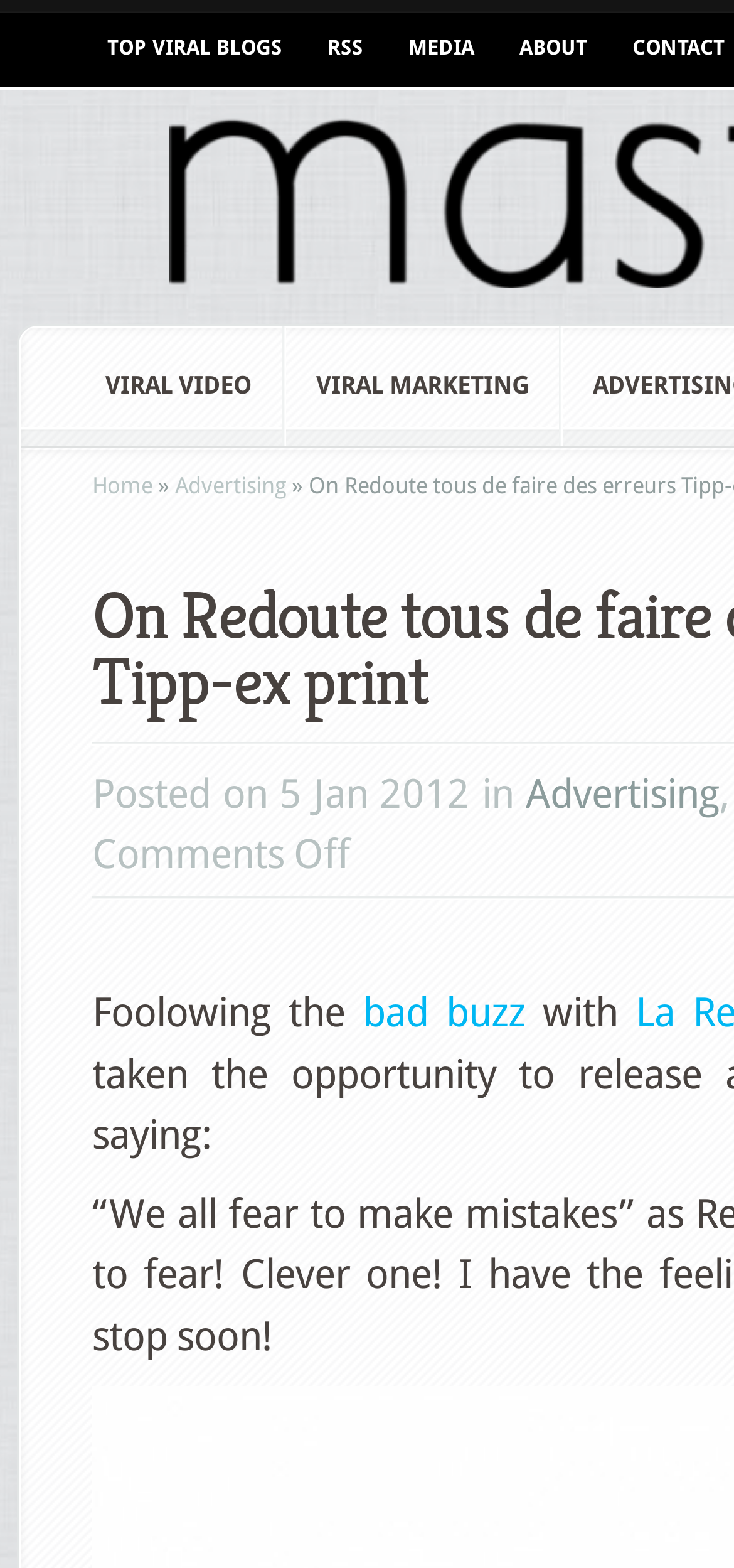Given the description "Media", provide the bounding box coordinates of the corresponding UI element.

[0.526, 0.0, 0.677, 0.055]